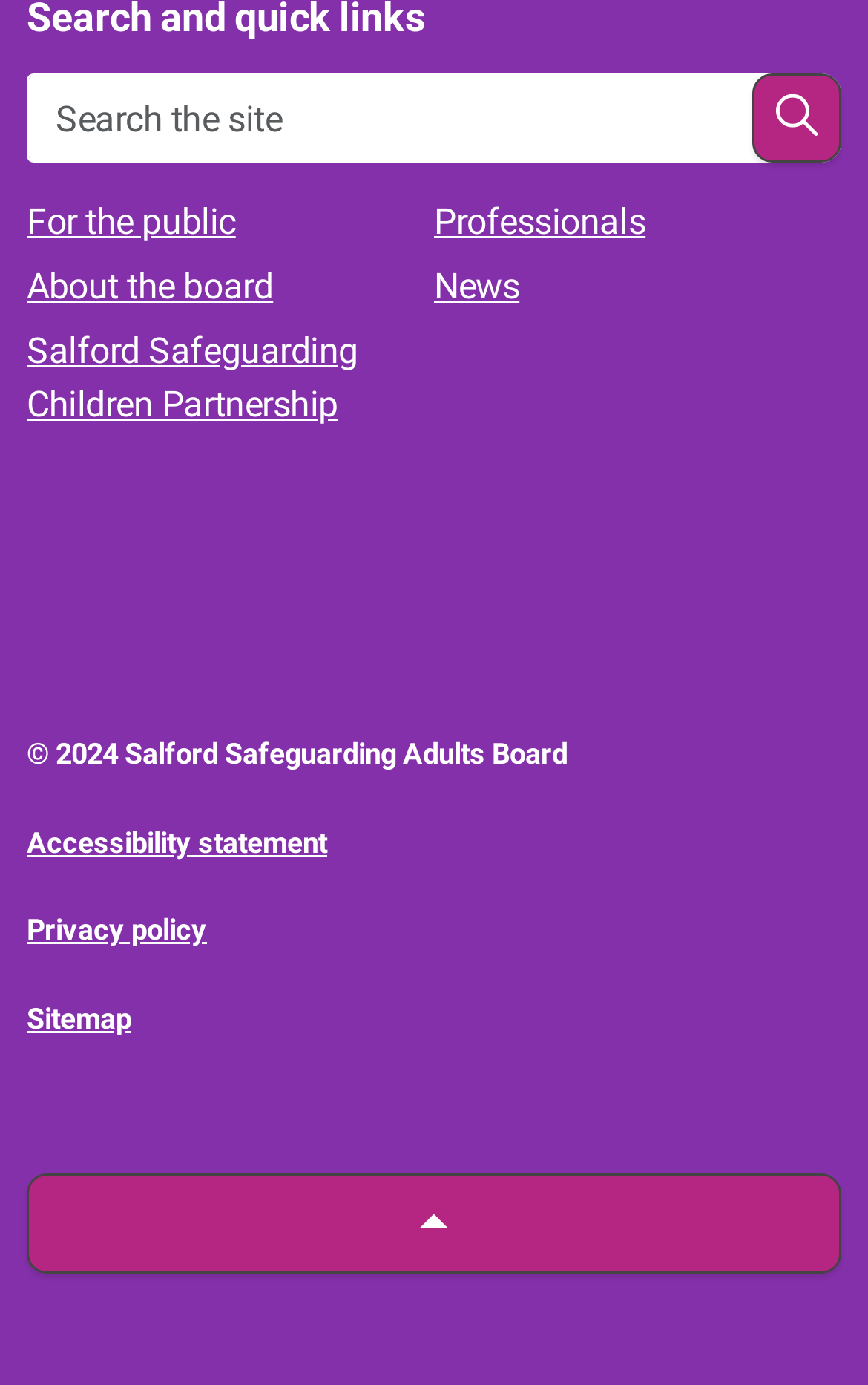Using details from the image, please answer the following question comprehensively:
What is the purpose of the button at the bottom of the page?

The button at the bottom of the page is a 'Back to top' button, which allows users to quickly navigate back to the top of the webpage. This can be inferred from the button's text 'Back to top'.